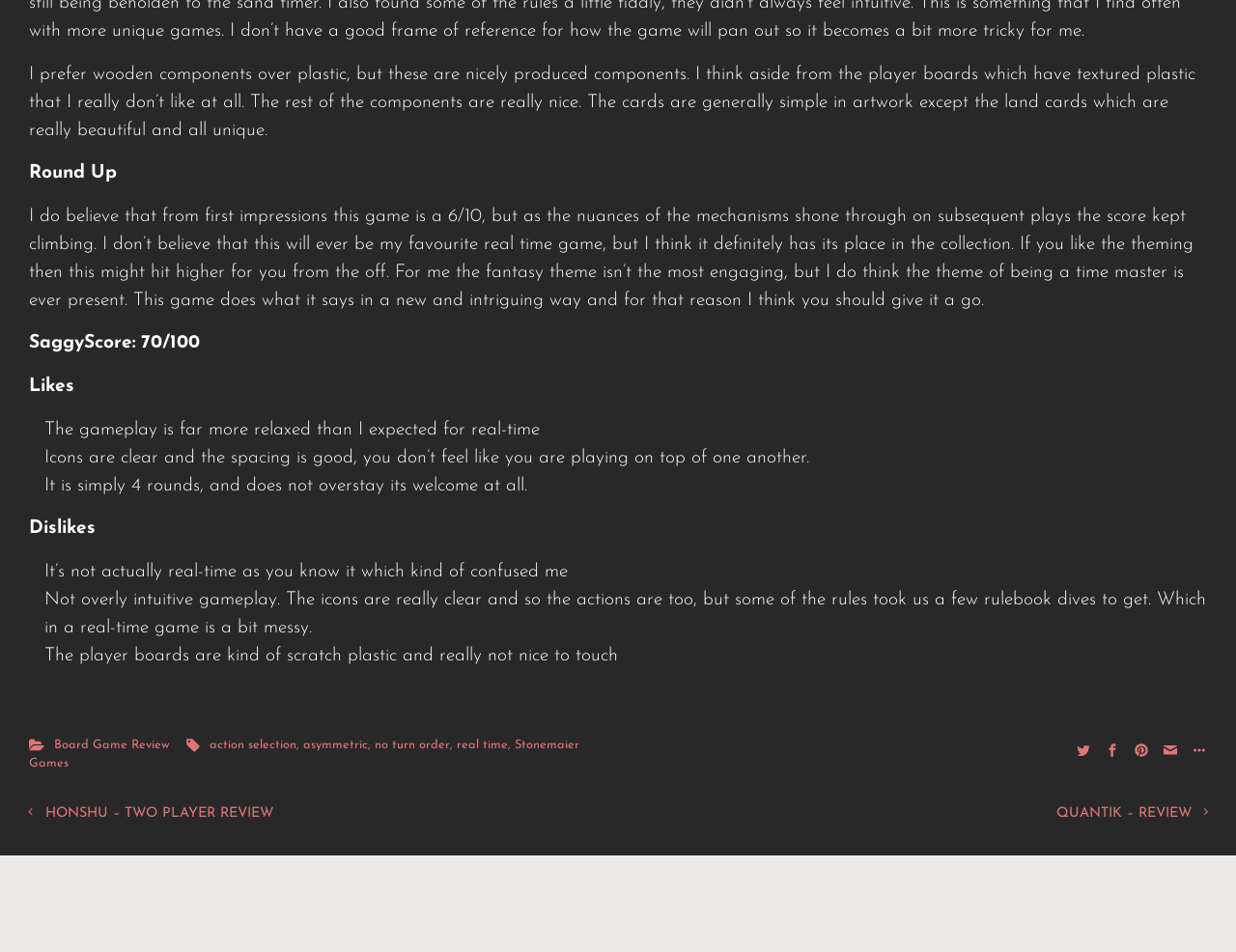Please determine the bounding box coordinates of the element's region to click in order to carry out the following instruction: "Read the dislikes of the game". The coordinates should be four float numbers between 0 and 1, i.e., [left, top, right, bottom].

[0.023, 0.546, 0.077, 0.565]